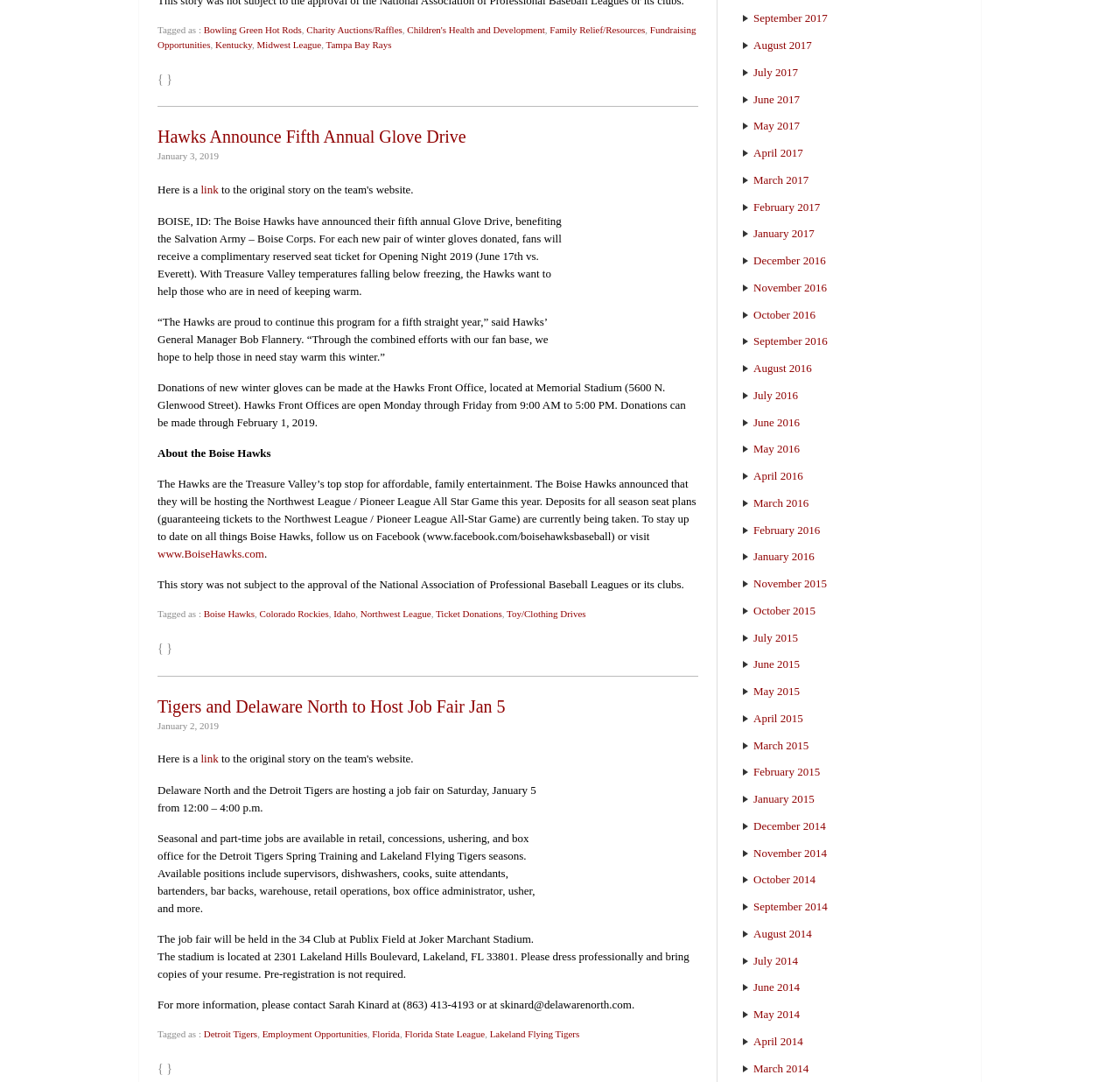Identify the bounding box coordinates for the UI element that matches this description: "April 2015".

[0.673, 0.658, 0.717, 0.67]